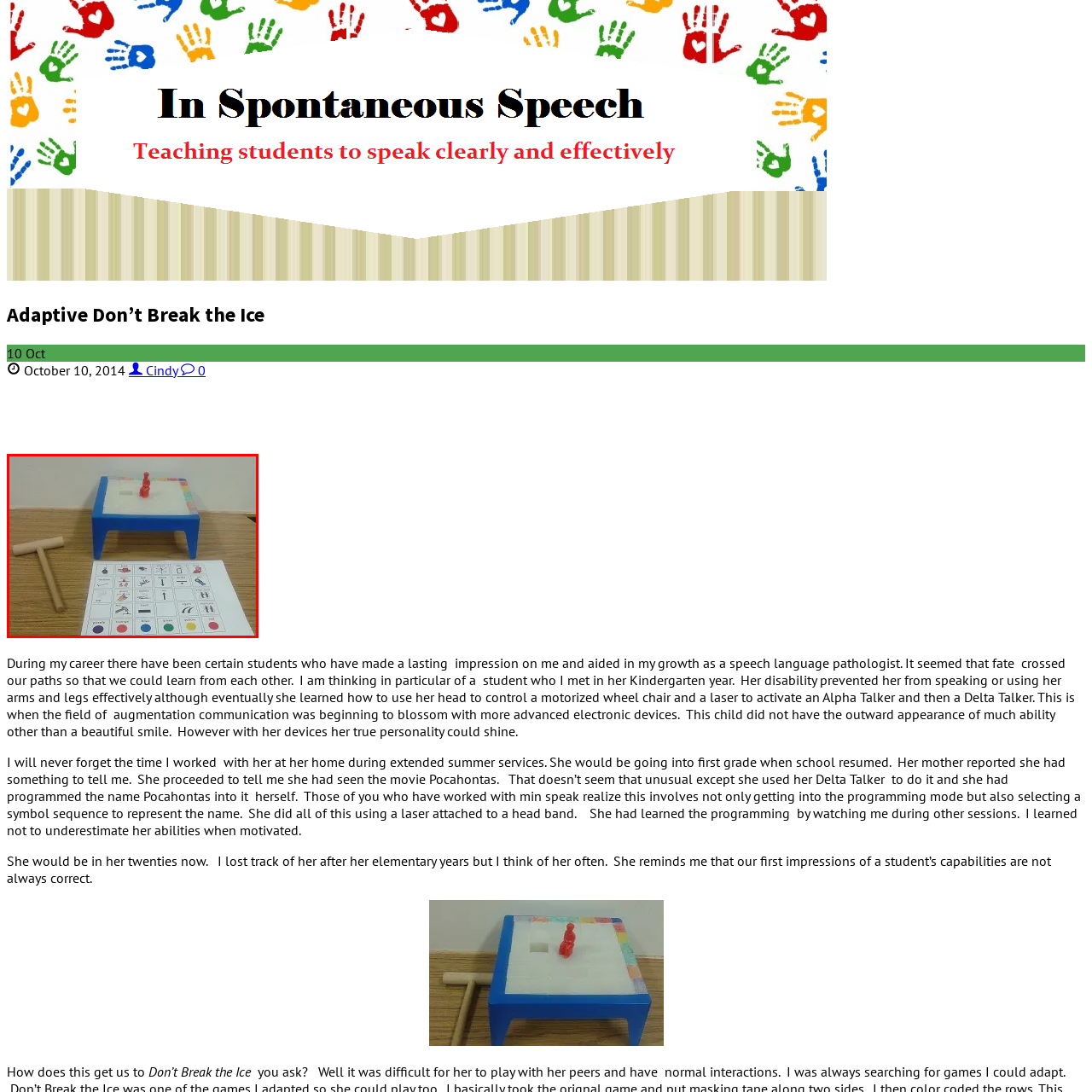Offer a thorough and descriptive summary of the image captured in the red bounding box.

The image features a colorful educational game designed to assist children with communication and motor skills. At the center of the image is a blue game table, atop which a translucent white surface displays a red figure positioned upright. This setup likely serves as the main focus of the activity. Beside the table, a wooden mallet is placed, suggesting an interactive element where players may use the mallet to engage with the game. 

Additionally, a printed sheet lies on the surface, showcasing various symbols and corresponding words in a grid format. These visuals appear to be tools for enhancing verbal communication, allowing players to articulate their intentions during the game. This combination of tactile play and visual aids emphasizes the importance of social interaction and language development in educational settings, particularly for children with speech and motor challenges.